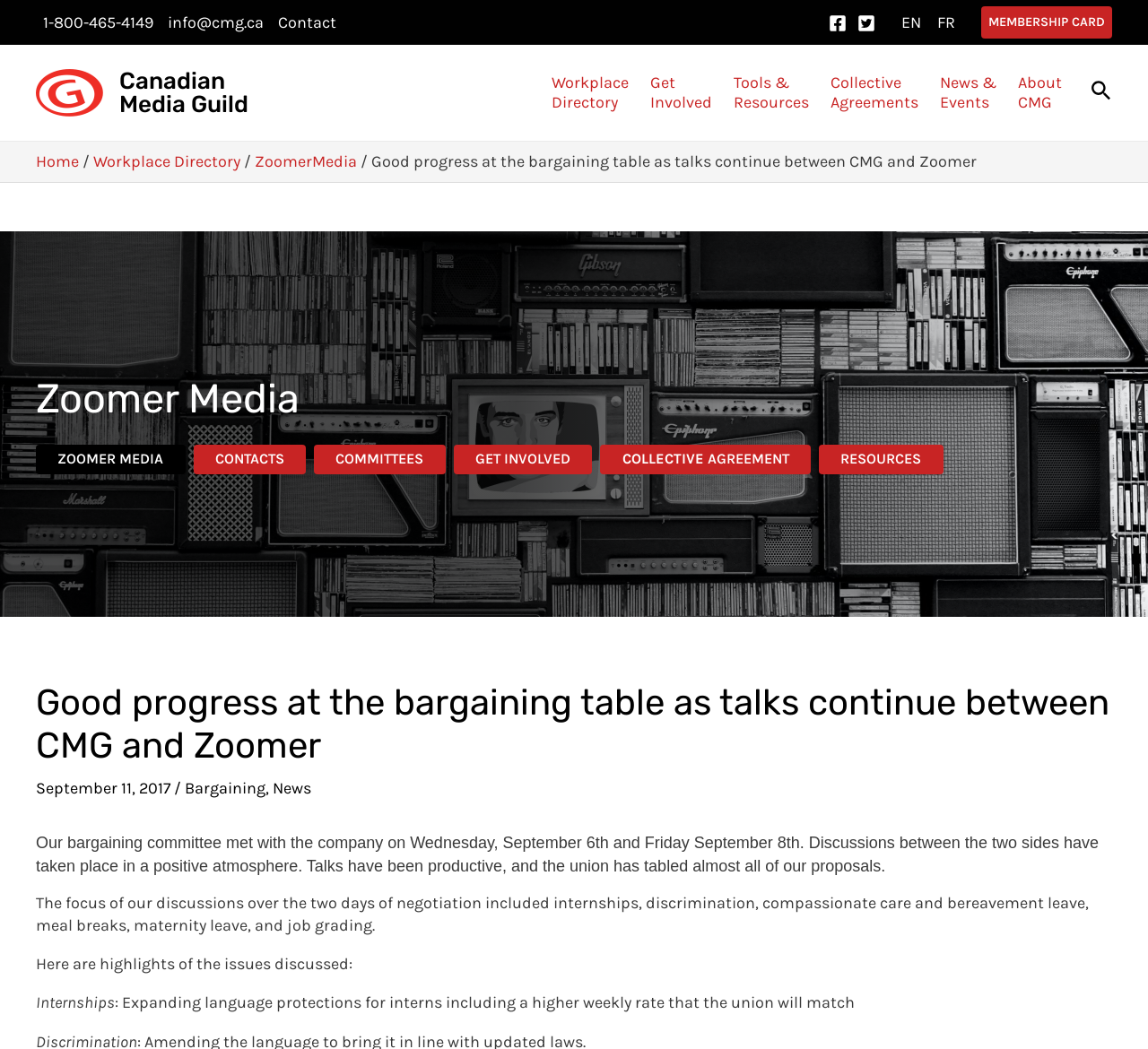What is the topic of the news article?
Using the image, answer in one word or phrase.

Bargaining between CMG and Zoomer